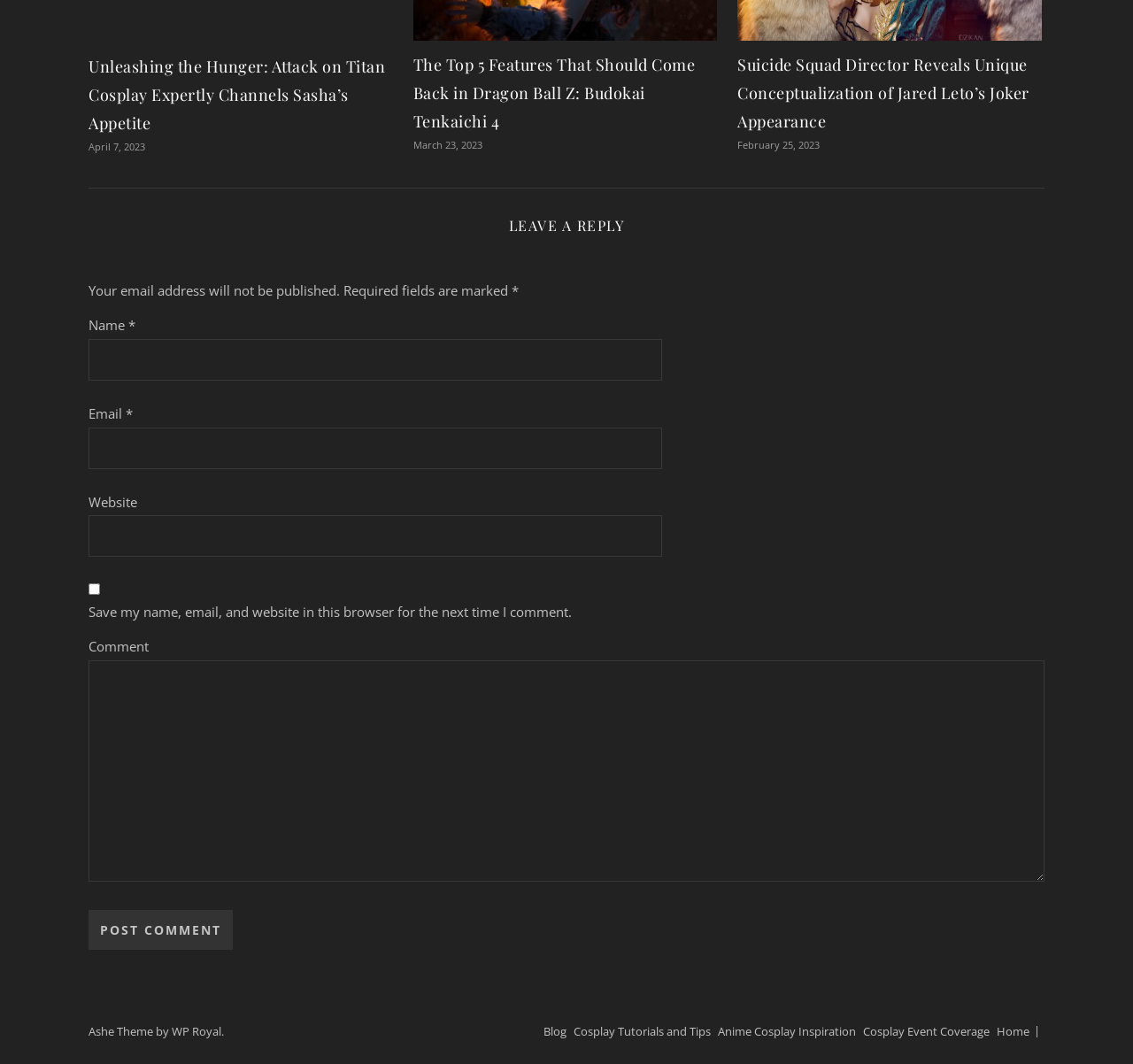Please find the bounding box coordinates of the element that you should click to achieve the following instruction: "Click on the 'Home' link". The coordinates should be presented as four float numbers between 0 and 1: [left, top, right, bottom].

[0.88, 0.961, 0.909, 0.976]